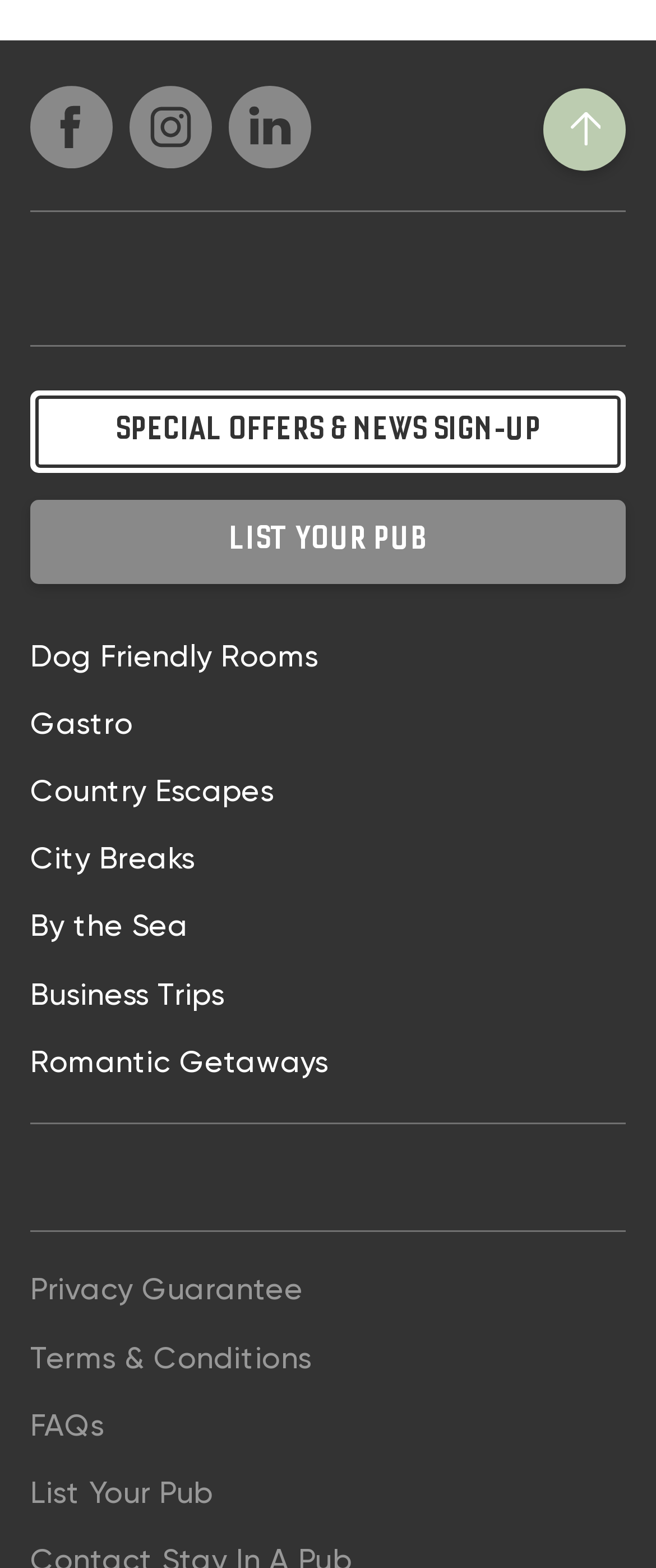Given the webpage screenshot and the description, determine the bounding box coordinates (top-left x, top-left y, bottom-right x, bottom-right y) that define the location of the UI element matching this description: City Breaks

[0.046, 0.531, 0.297, 0.564]